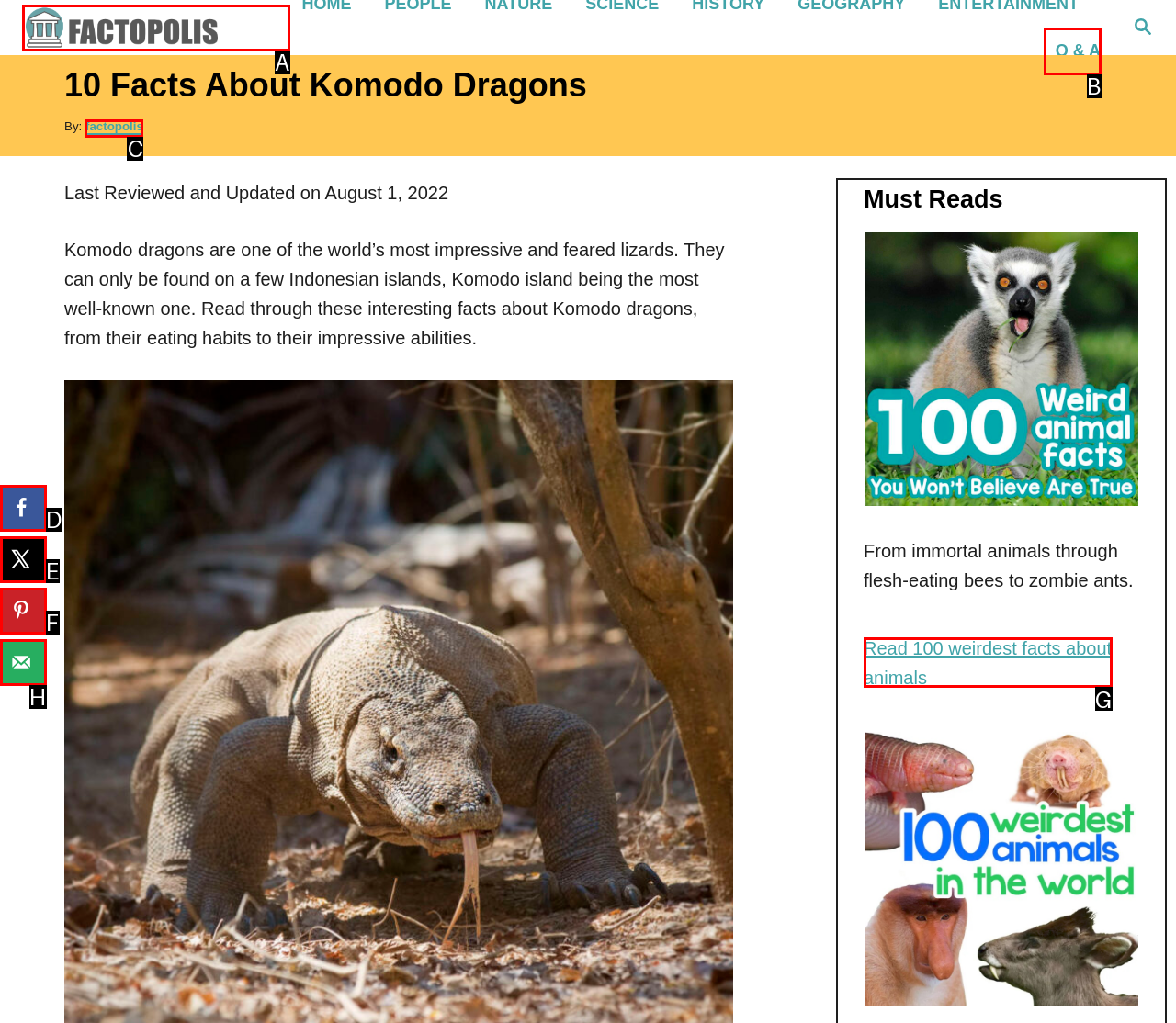Identify the HTML element that should be clicked to accomplish the task: Read the Q & A section
Provide the option's letter from the given choices.

B